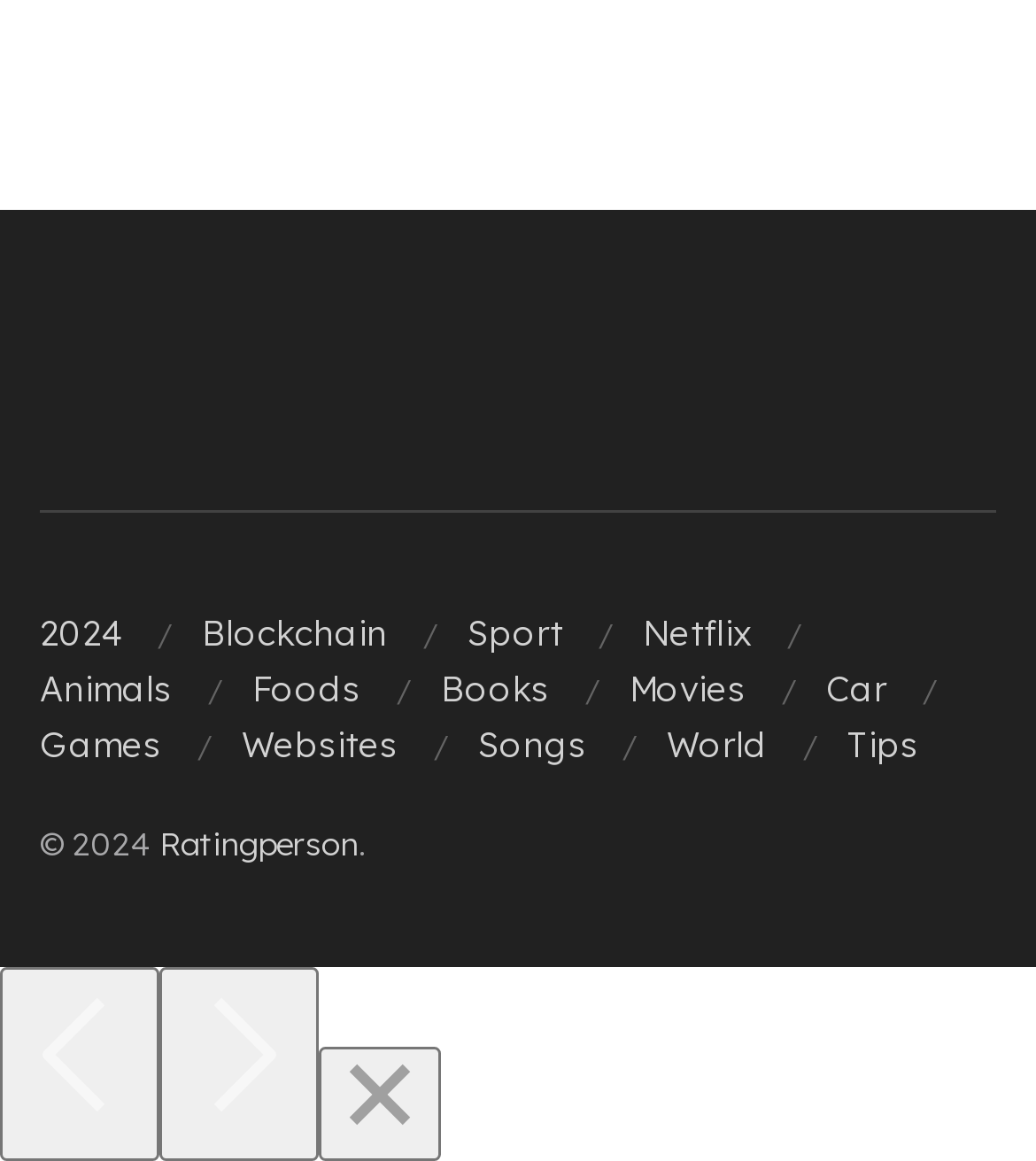Identify the bounding box coordinates of the area that should be clicked in order to complete the given instruction: "Open the Netflix page". The bounding box coordinates should be four float numbers between 0 and 1, i.e., [left, top, right, bottom].

[0.621, 0.527, 0.726, 0.564]